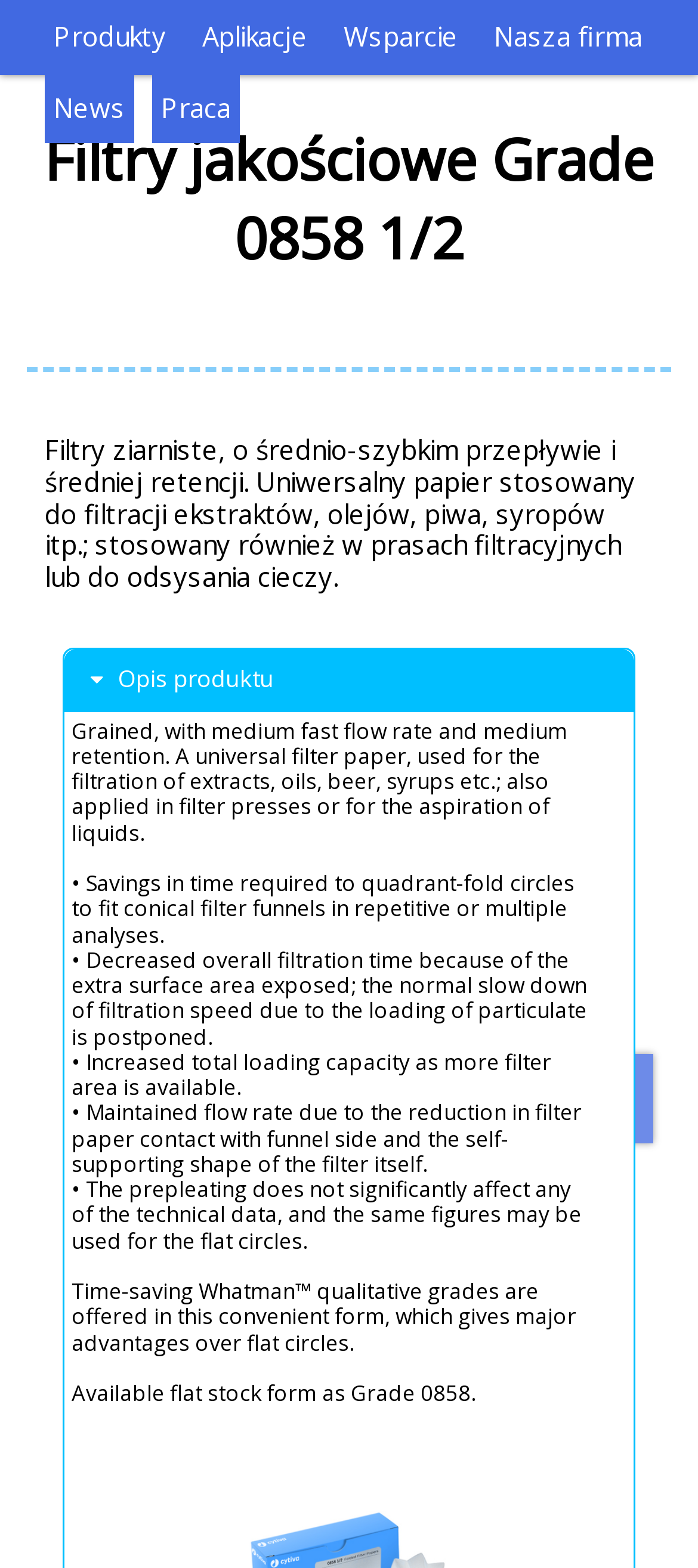What is the purpose of the filter paper?
Analyze the image and deliver a detailed answer to the question.

The purpose of the filter paper is mentioned in the static text element under the 'Opis produktu' tab, which describes the product as 'A universal filter paper, used for the filtration of extracts, oils, beer, syrups etc.; also applied in filter presses or for the aspiration of liquids'.